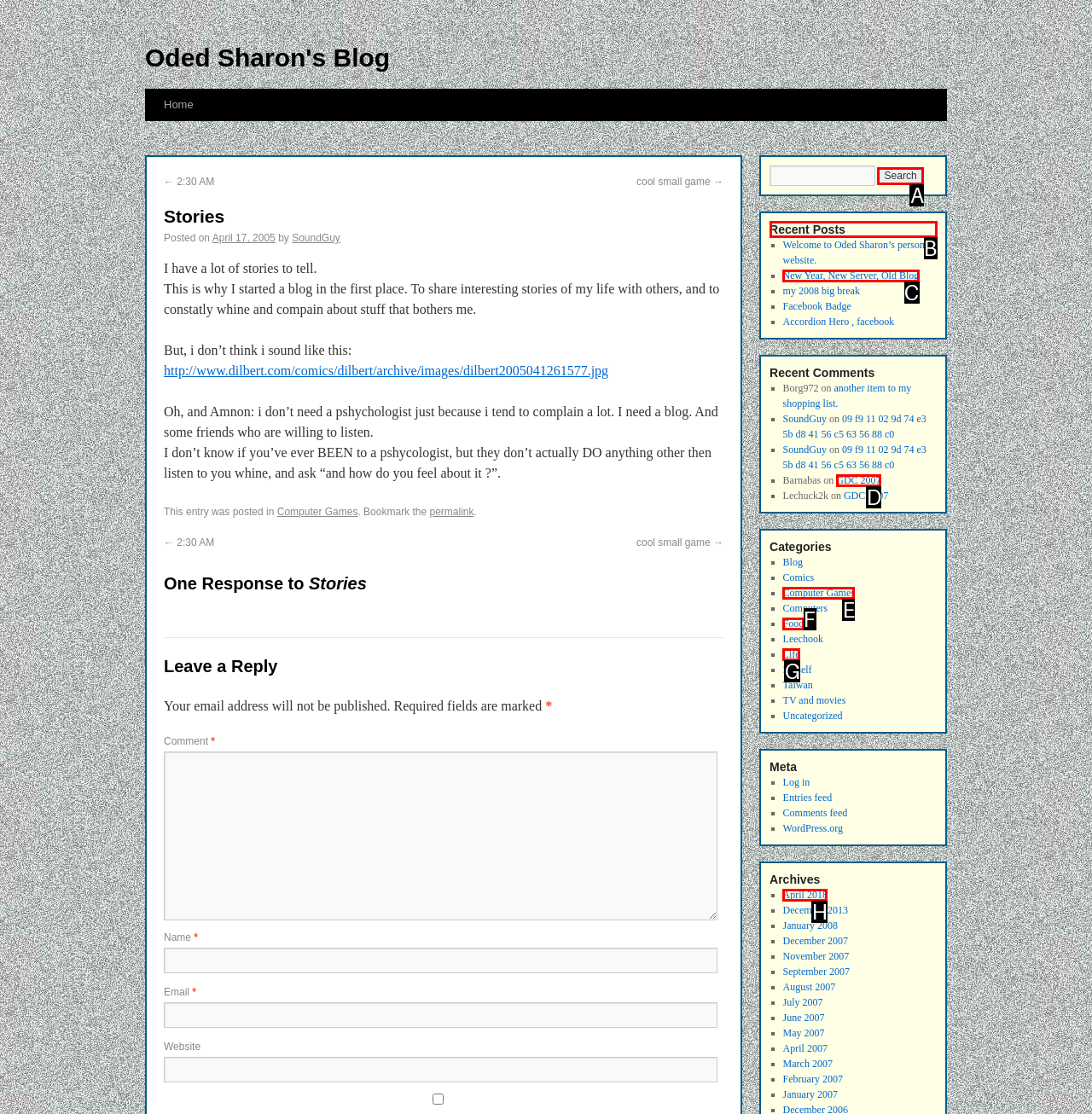Choose the HTML element to click for this instruction: View privacy policy Answer with the letter of the correct choice from the given options.

None